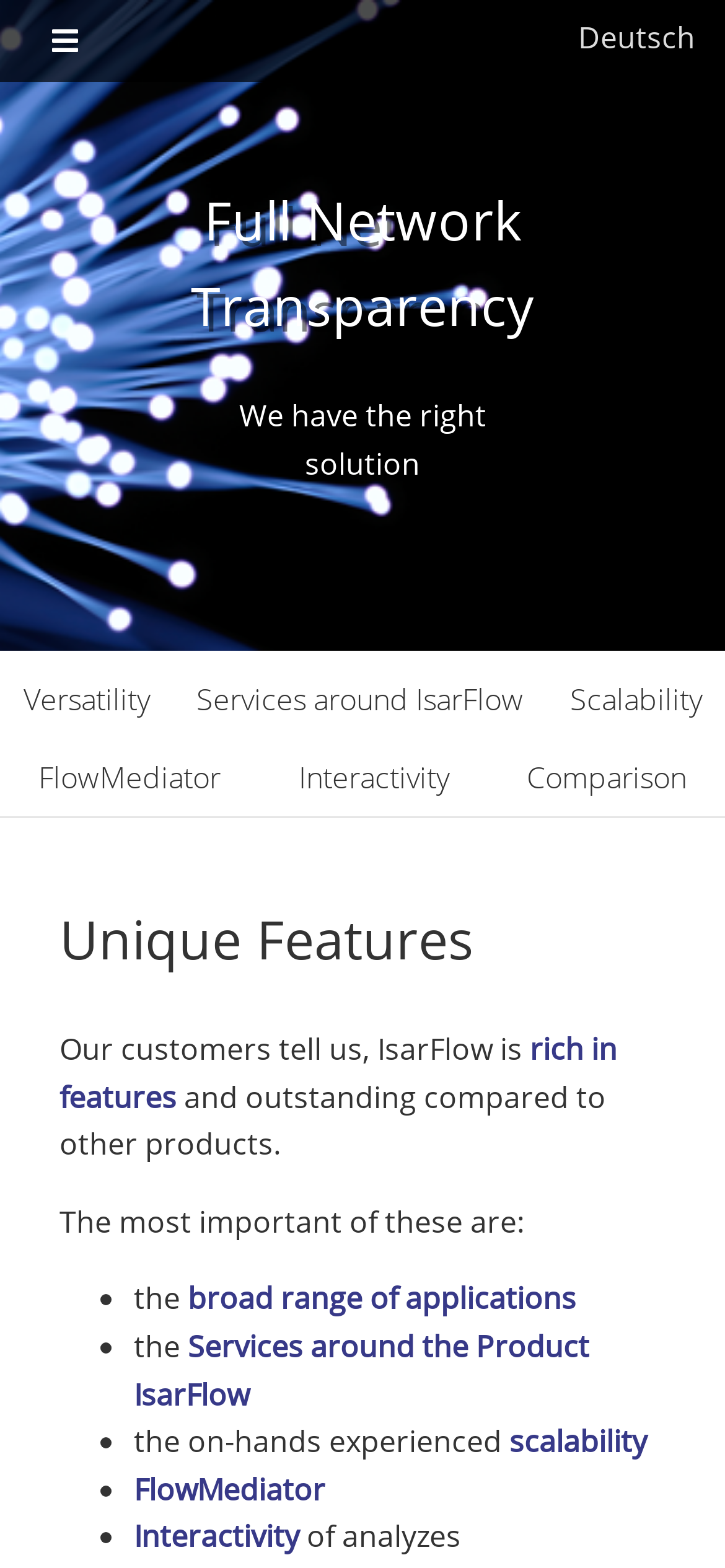Examine the image and give a thorough answer to the following question:
What is the main feature of IsarFlow?

Based on the webpage, the main feature of IsarFlow is 'Full Network Transparency' which is highlighted as a heading on the page, indicating its importance.